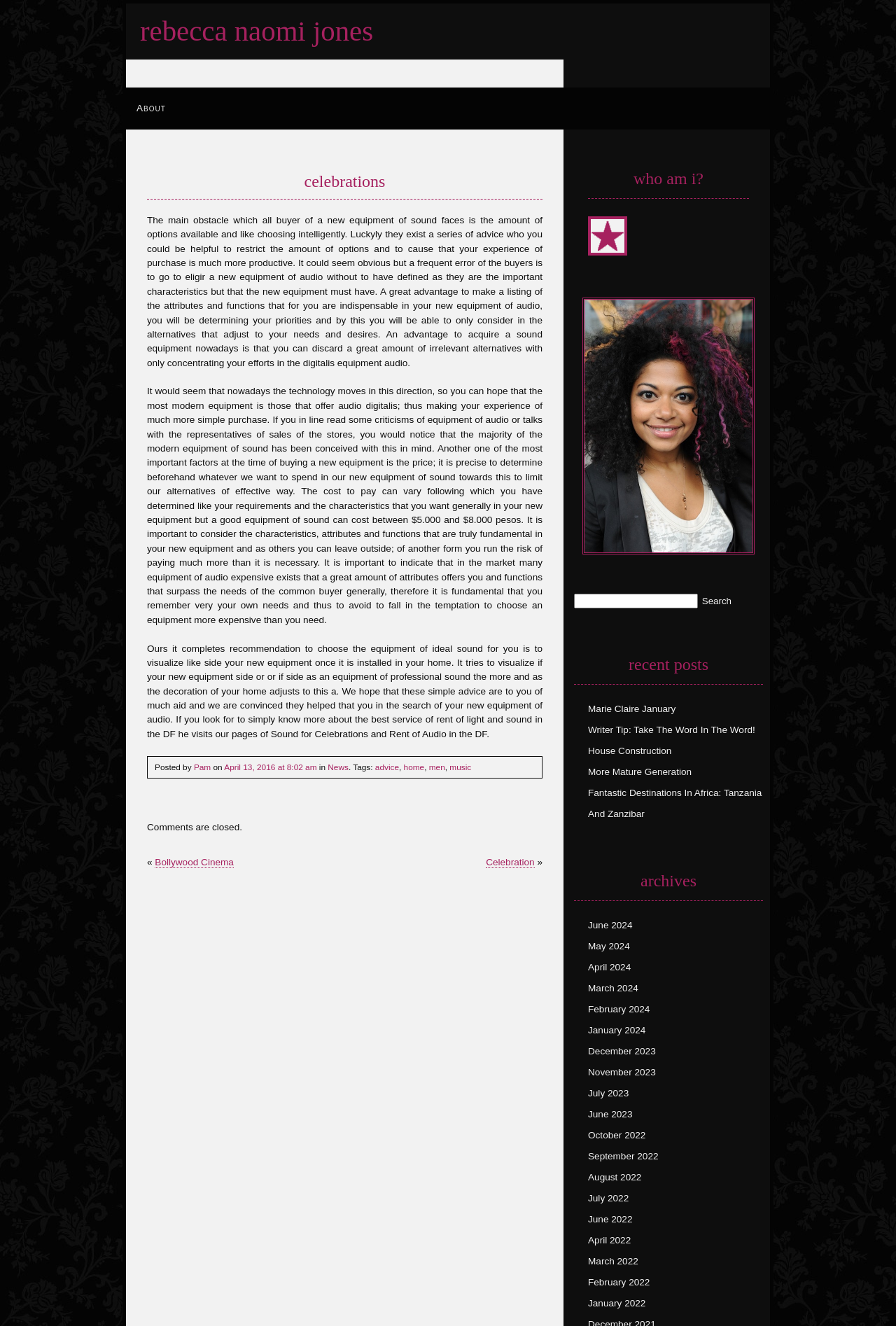Please find the bounding box coordinates for the clickable element needed to perform this instruction: "Click on the 'About' link".

[0.141, 0.066, 0.197, 0.098]